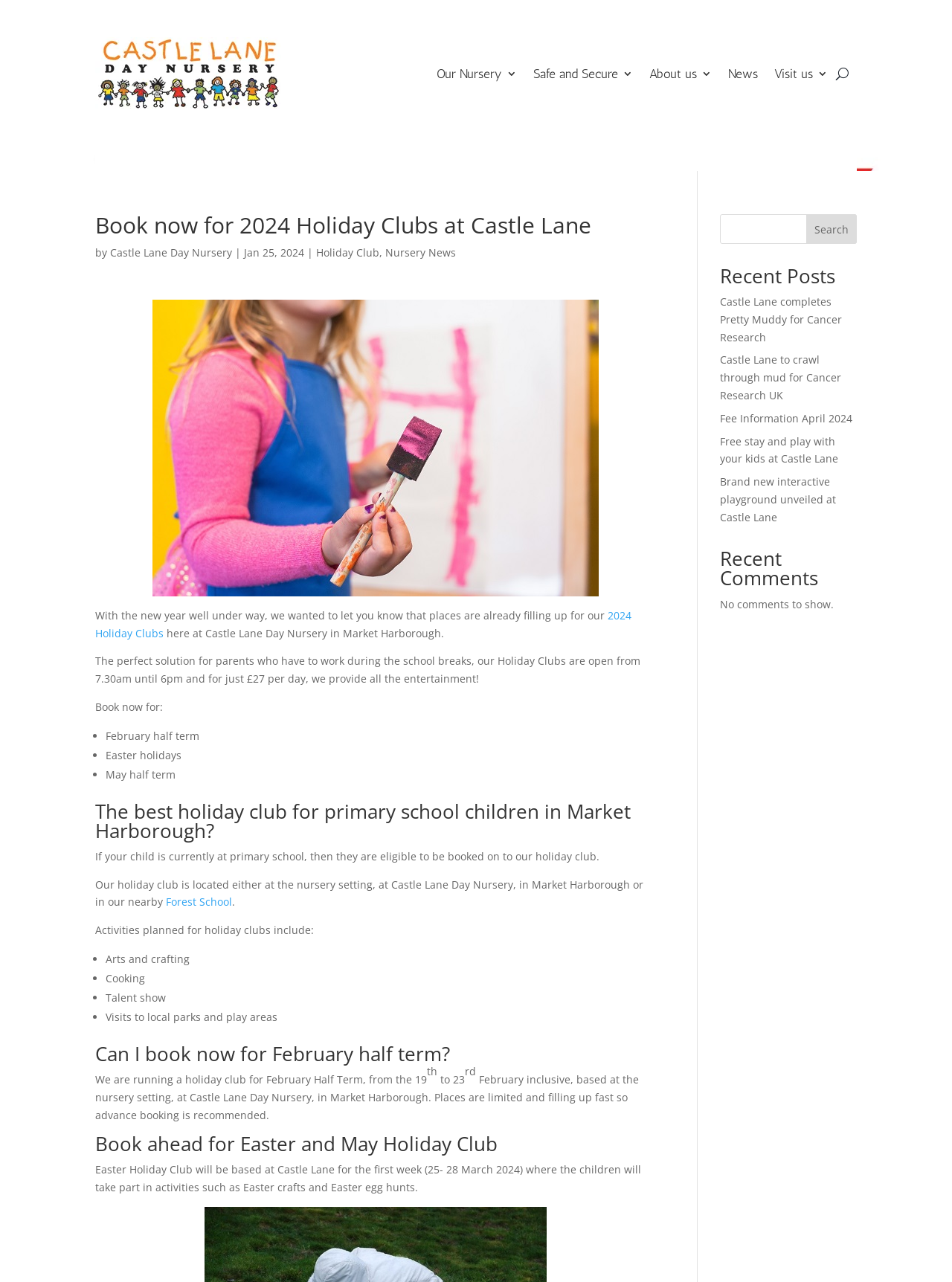Using the webpage screenshot, locate the HTML element that fits the following description and provide its bounding box: "Contact".

None